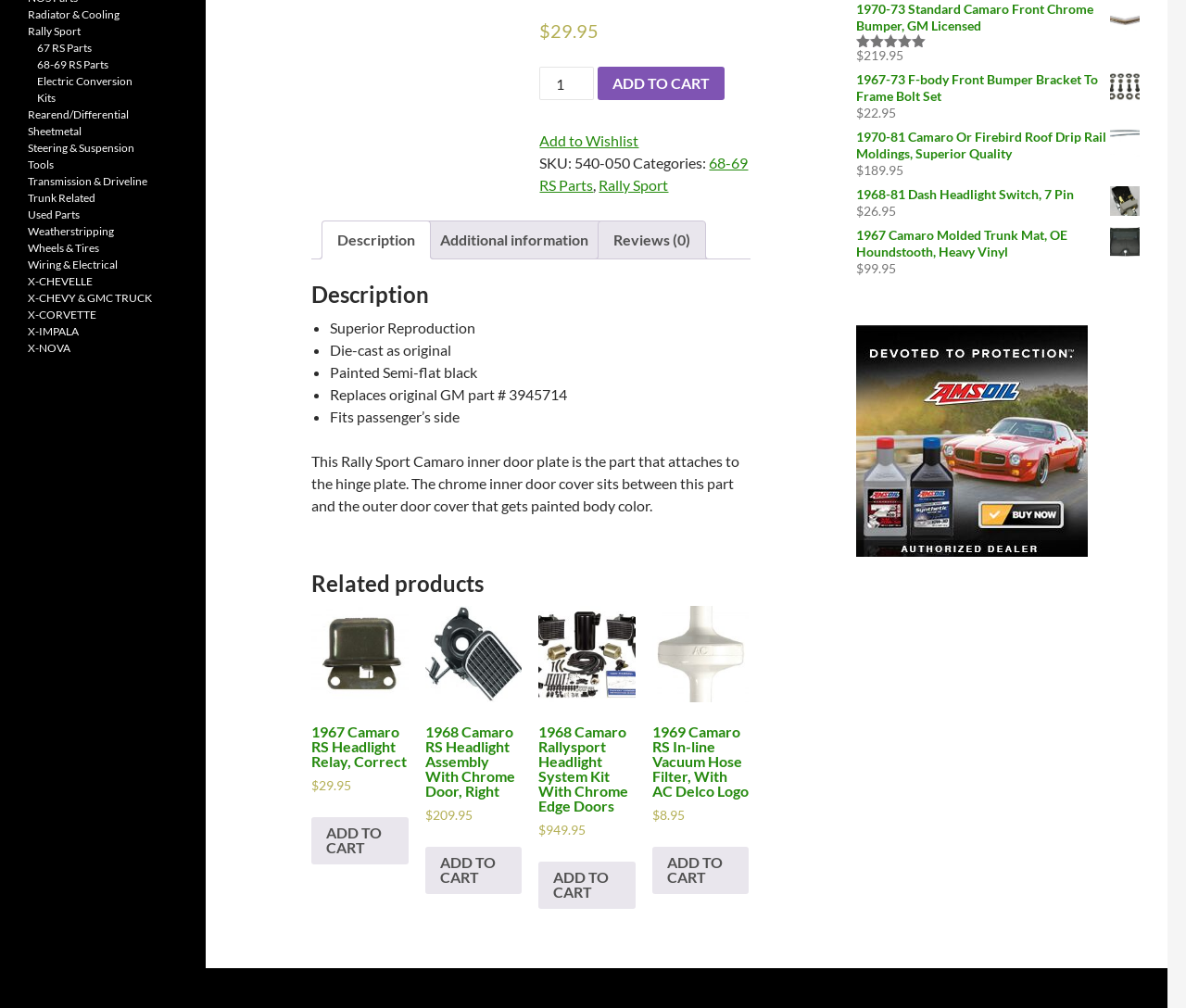Provide the bounding box coordinates of the HTML element this sentence describes: "Tools". The bounding box coordinates consist of four float numbers between 0 and 1, i.e., [left, top, right, bottom].

[0.023, 0.156, 0.045, 0.17]